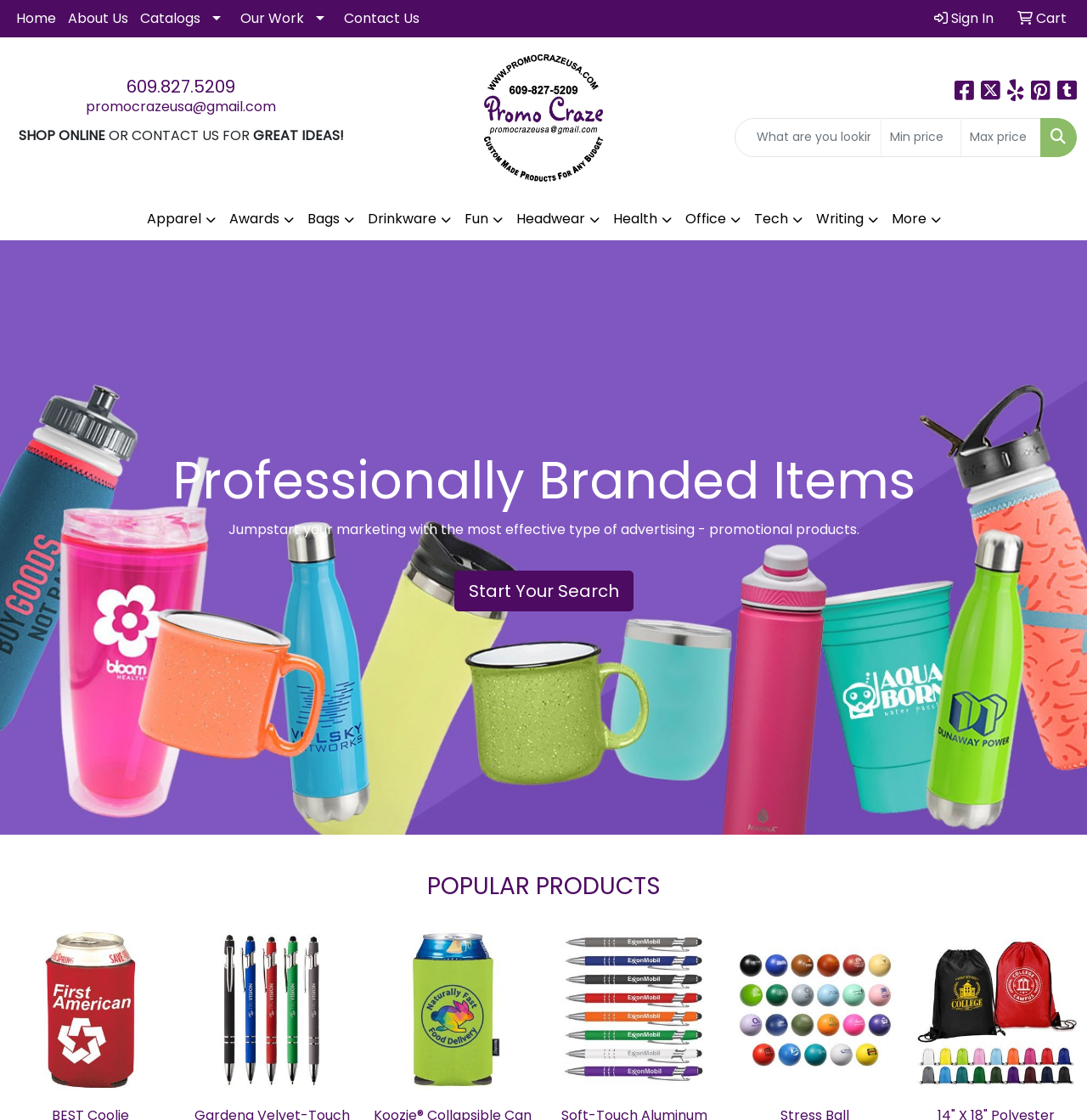What is the purpose of the 'Quick Search' textbox? Look at the image and give a one-word or short phrase answer.

To search products